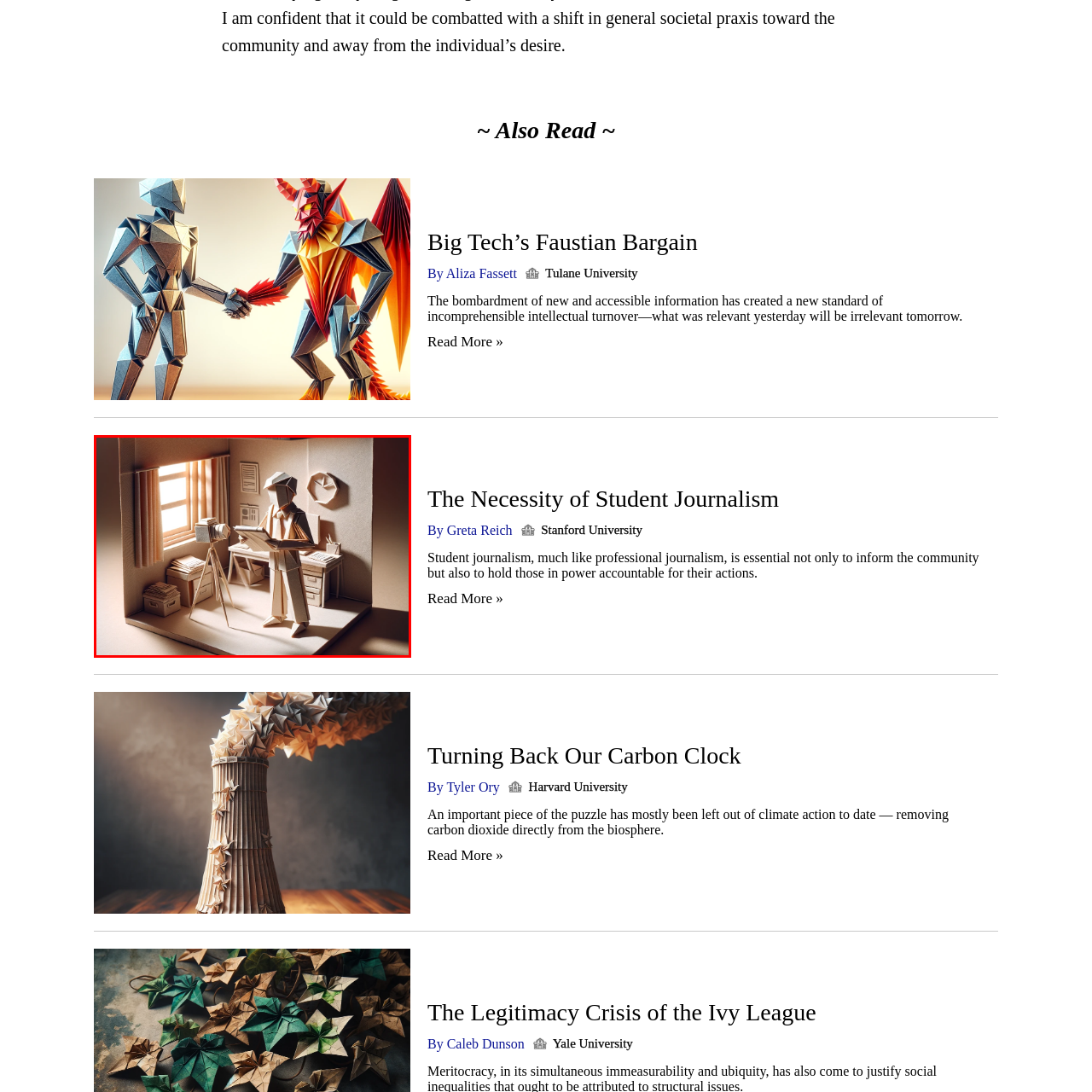Provide a comprehensive description of the image contained within the red rectangle.

This intricately designed graphic art depicts a three-dimensional origami cut-out of a journalist immersed in their work within a cozy, minimalist room. The scene captures the journalist standing with a notepad, possibly jotting down notes or crafting a story, while a camera is positioned on a tripod nearby. Sunlight streams through a window, illuminating the space, which includes a desk cluttered with papers and a few boxes, signifying a busy work environment. The backdrop features a clock and framed pictures, adding warmth and personality to the setting, emphasizing the importance of journalism in today's world. This artwork beautifully encapsulates the dedication and creativity inherent in the field of journalism.